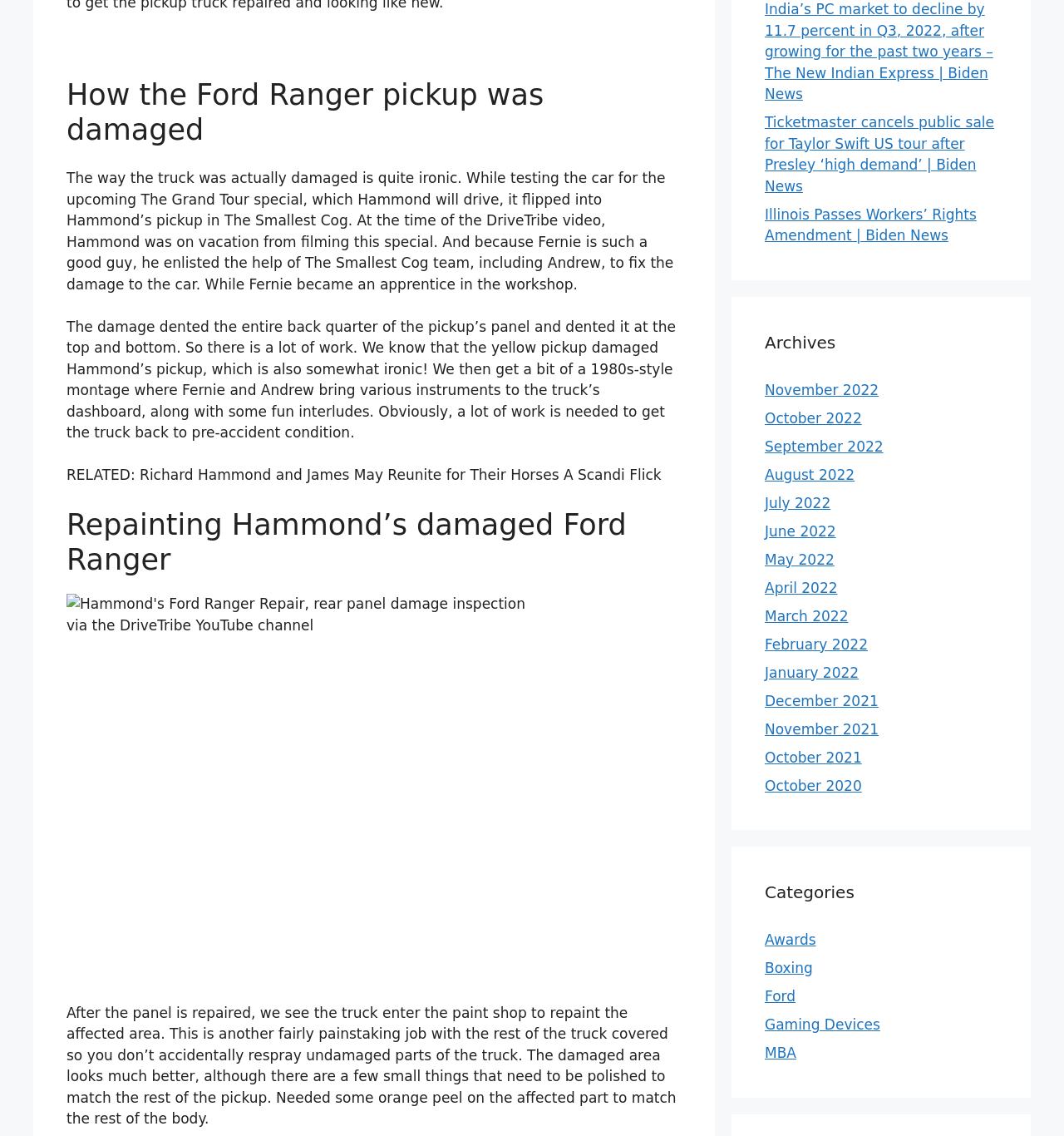Determine the bounding box coordinates for the clickable element required to fulfill the instruction: "Check out the Archives". Provide the coordinates as four float numbers between 0 and 1, i.e., [left, top, right, bottom].

[0.719, 0.29, 0.938, 0.312]